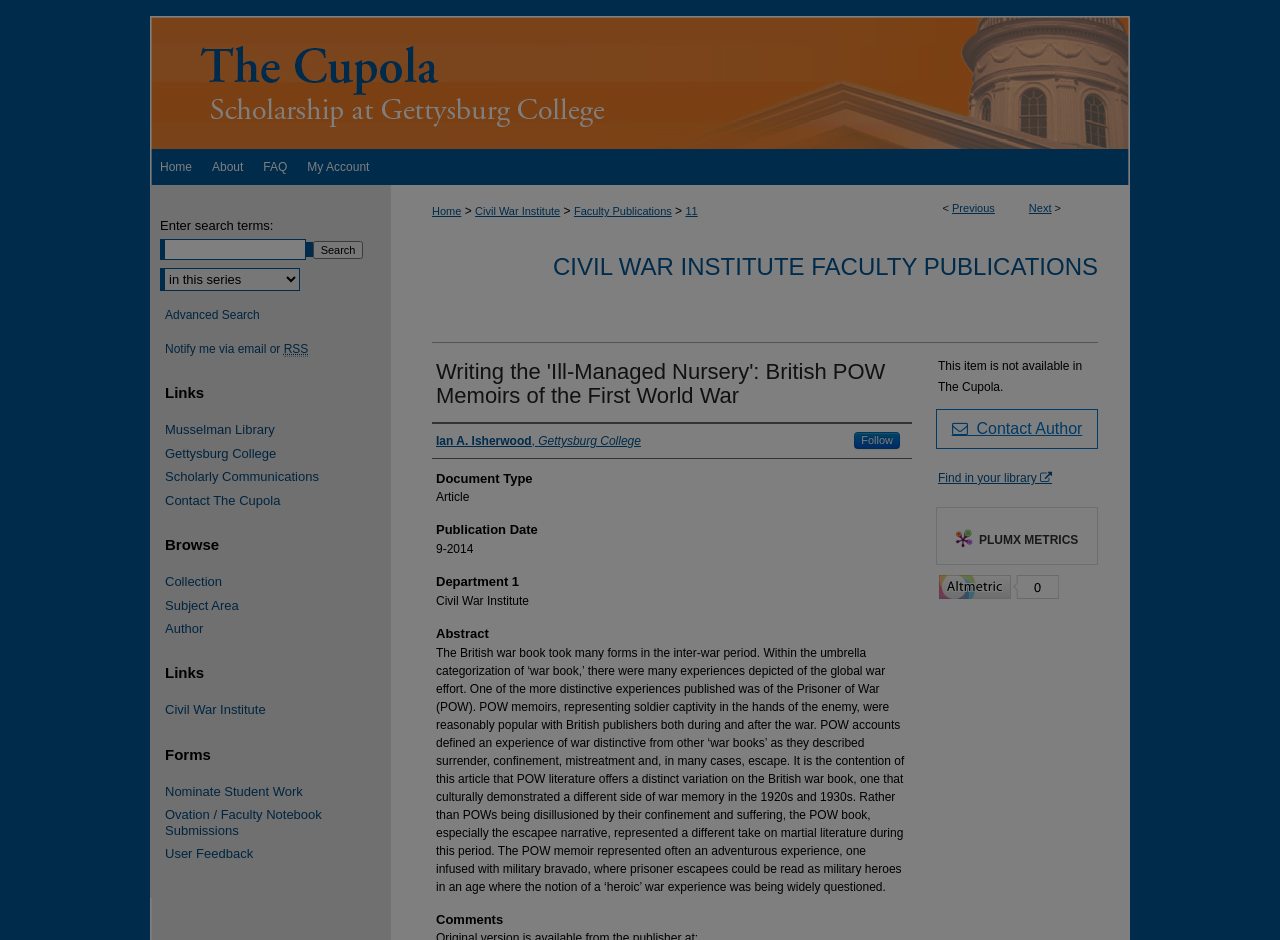Show the bounding box coordinates for the element that needs to be clicked to execute the following instruction: "Click on the 'Menu' link". Provide the coordinates in the form of four float numbers between 0 and 1, i.e., [left, top, right, bottom].

[0.953, 0.0, 1.0, 0.053]